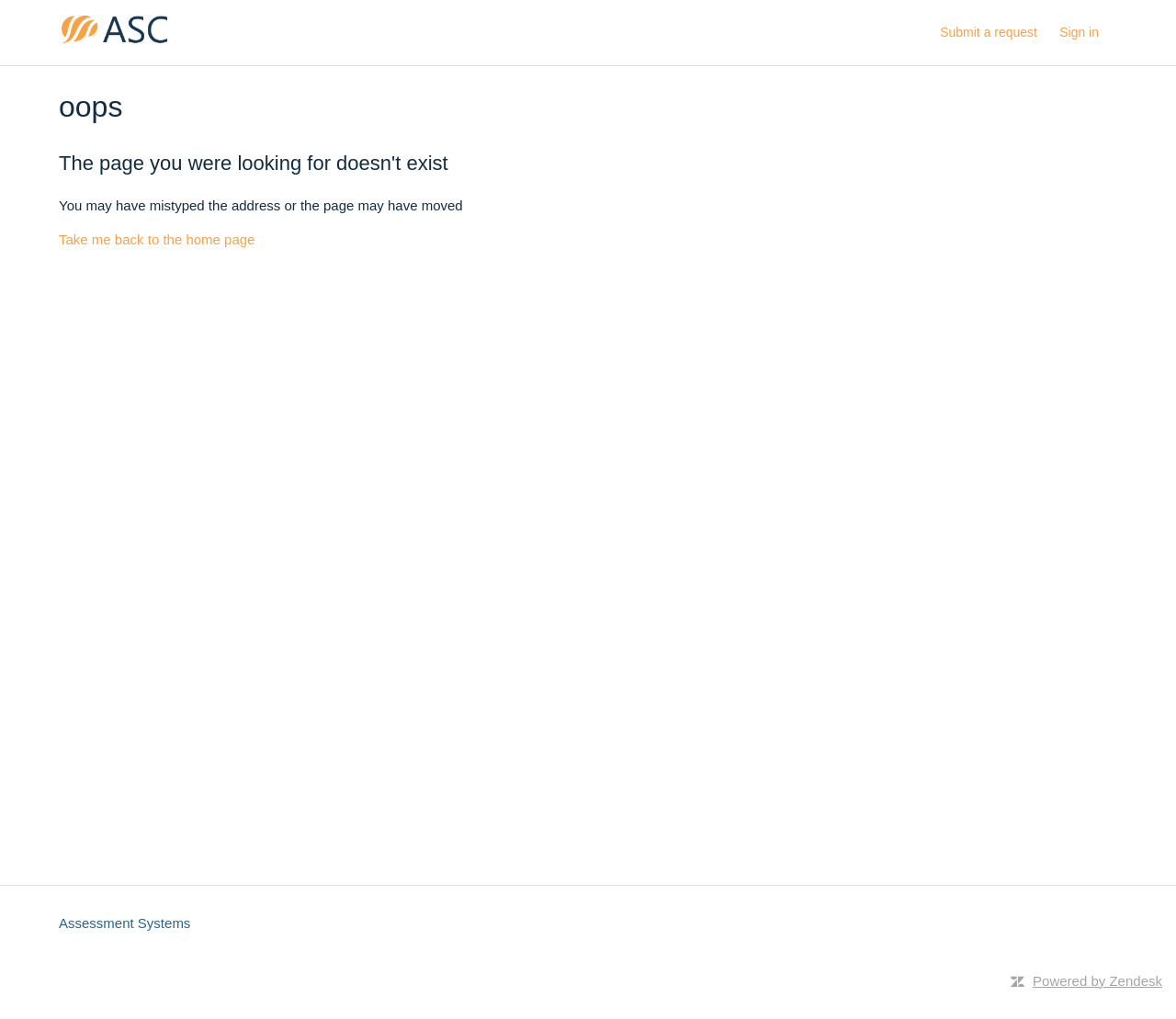Summarize the contents and layout of the webpage in detail.

The webpage appears to be an error page, indicating that the requested page does not exist. At the top left corner, there is a logo image with a corresponding link. On the top right corner, there are two elements: a "Submit a request" link and a "Sign in" button.

The main content of the page is divided into two sections. The first section has a large heading "oops" followed by a smaller heading "The page you were looking for doesn't exist". Below these headings, there is a paragraph of text explaining that the user may have mistyped the address or the page may have moved. This section also contains a link to "Take me back to the home page".

The second section, located at the bottom of the page, contains a link to "Assessment Systems" and a small image. To the right of these elements, there is a link to "Powered by Zendesk".